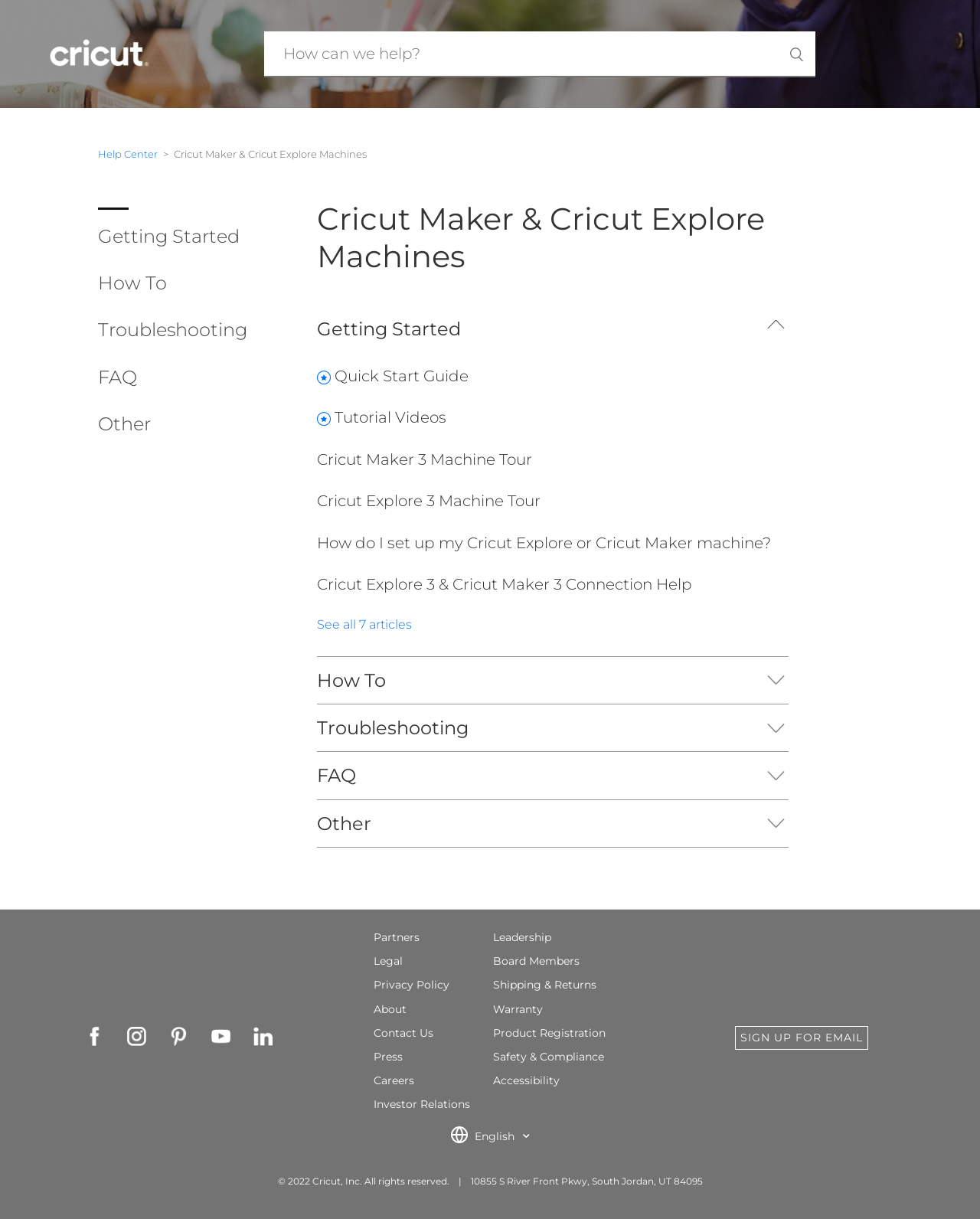What are the four main categories in the help center?
Provide a fully detailed and comprehensive answer to the question.

The four main categories in the help center can be found on the left side of the webpage, where it lists 'Getting Started', 'How To', 'Troubleshooting', and 'FAQ' as separate links.